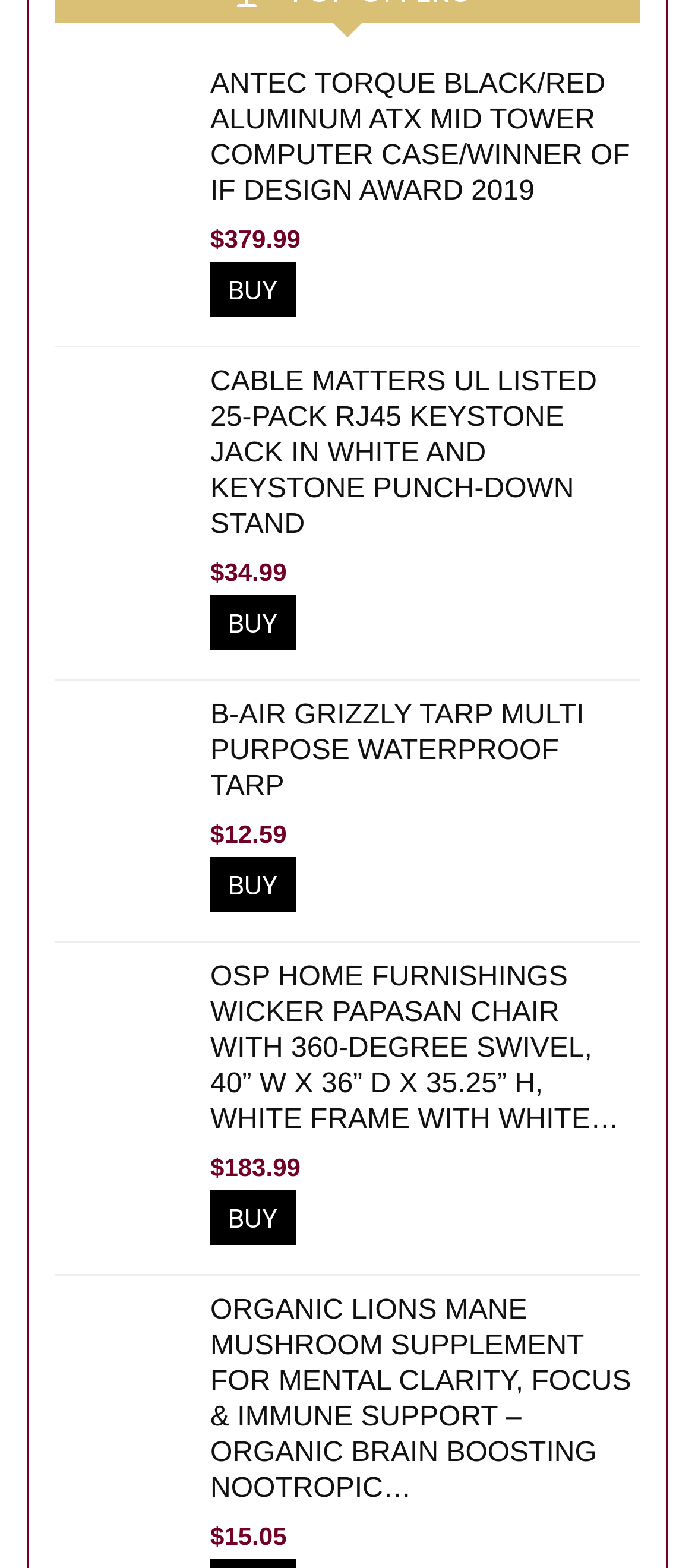Determine the bounding box coordinates for the area you should click to complete the following instruction: "Buy ORGANIC LIONS MANE MUSHROOM SUPPLEMENT FOR MENTAL CLARITY, FOCUS & IMMUNE SUPPORT – ORGANIC BRAIN BOOSTING NOOTROPIC…".

[0.303, 0.826, 0.908, 0.959]